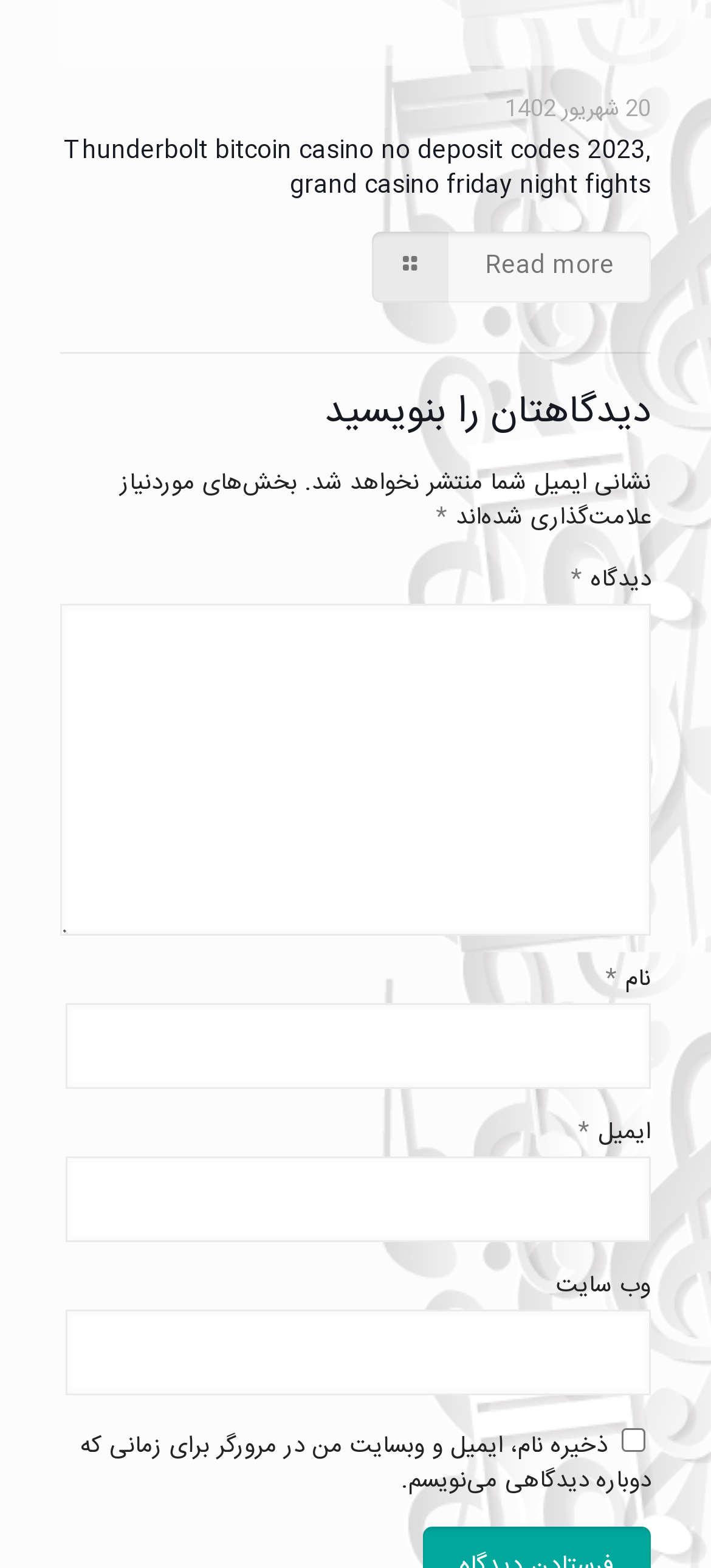Please provide a comprehensive response to the question below by analyzing the image: 
What is the date mentioned at the top?

I found the date '20 شهریور 1402' at the top of the webpage, which is a Persian date. It is located in a static text element with a bounding box coordinate of [0.71, 0.058, 0.915, 0.081].